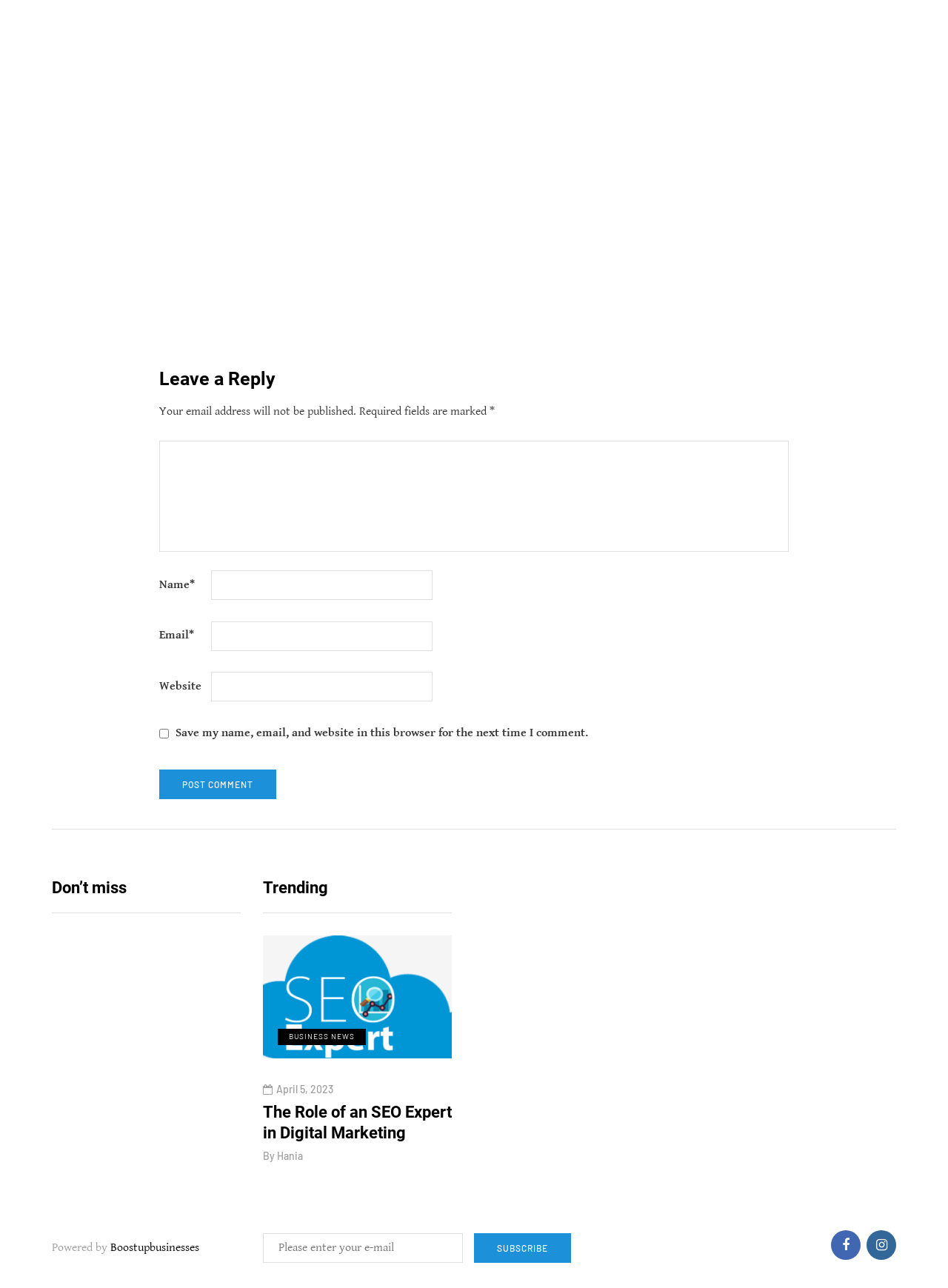What is the purpose of the 'SUBSCRIBE' button?
Answer the question with a single word or phrase by looking at the picture.

To subscribe to newsletter